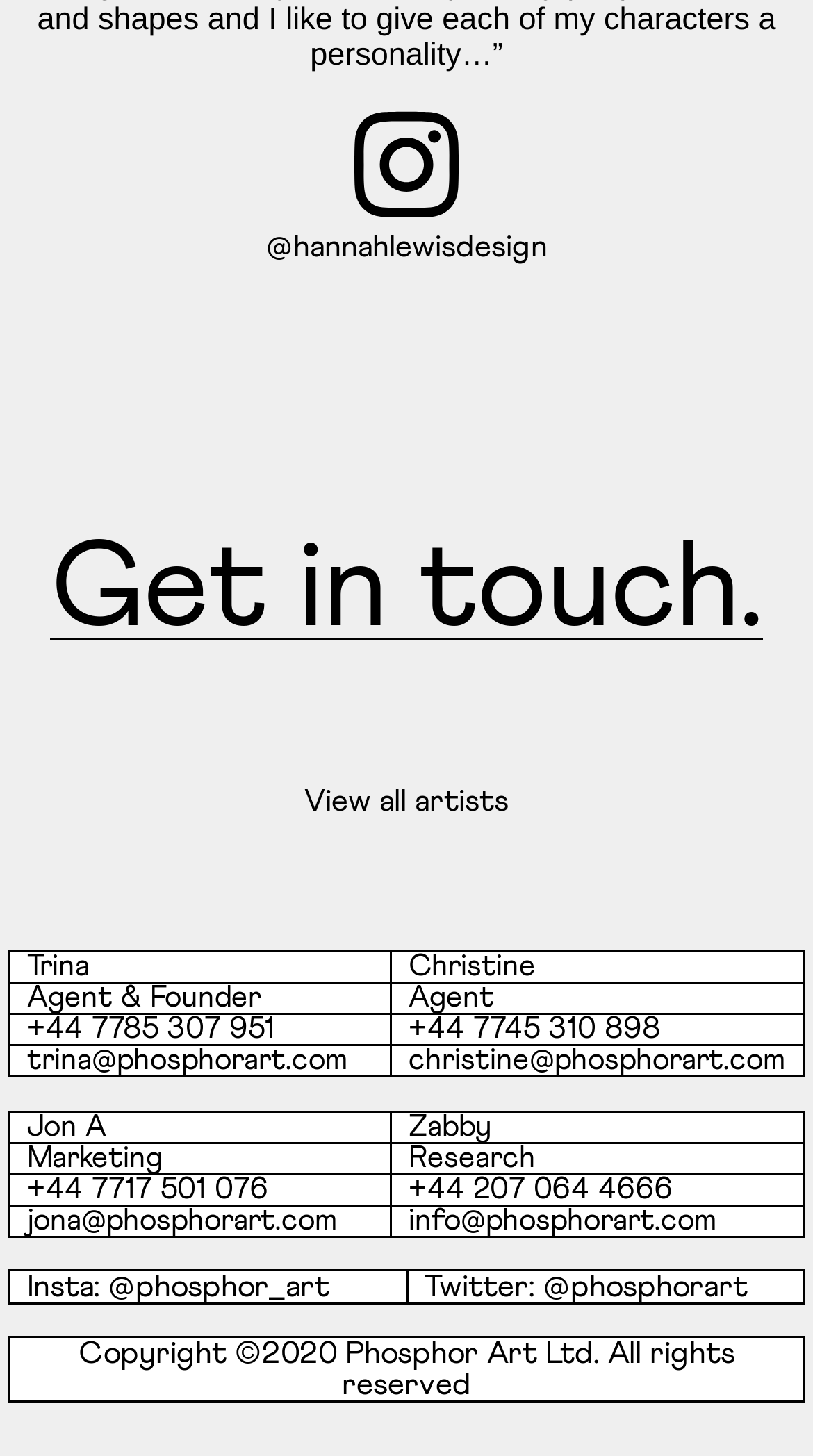Provide a single word or phrase answer to the question: 
How many agents are listed on this page?

4